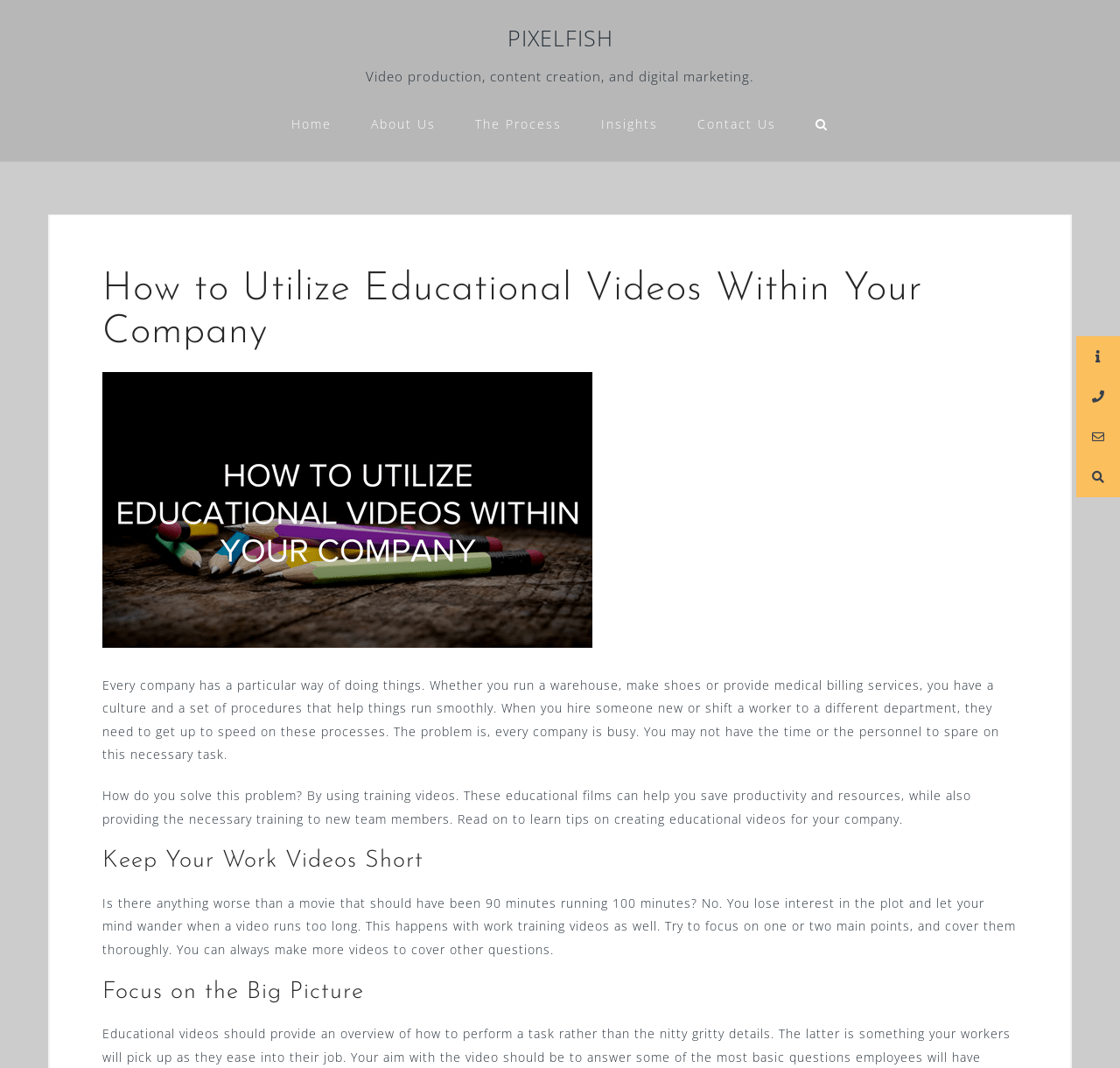Provide the bounding box coordinates of the UI element that matches the description: "Insights".

[0.537, 0.103, 0.588, 0.13]